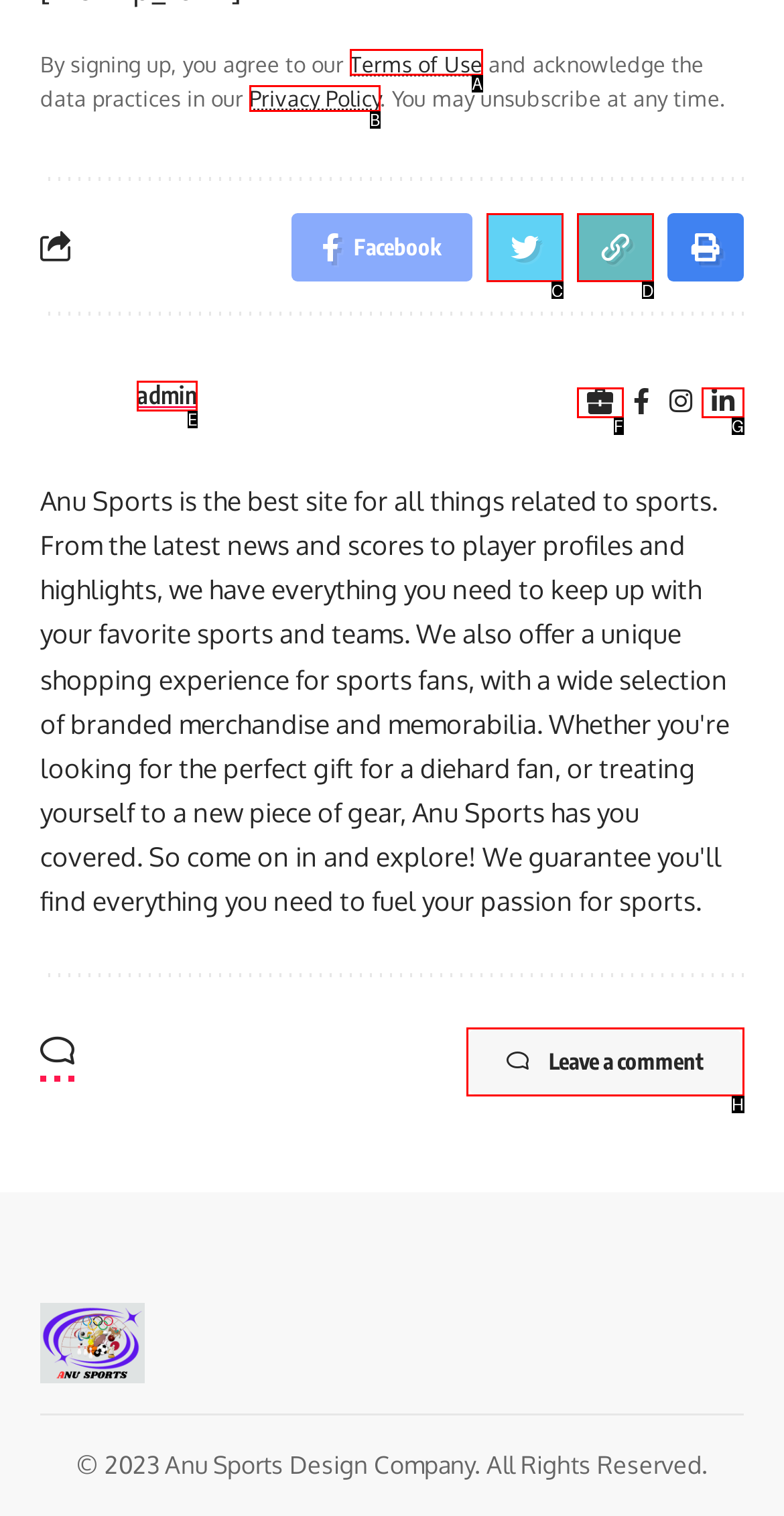Tell me which one HTML element best matches the description: Twitter Answer with the option's letter from the given choices directly.

C